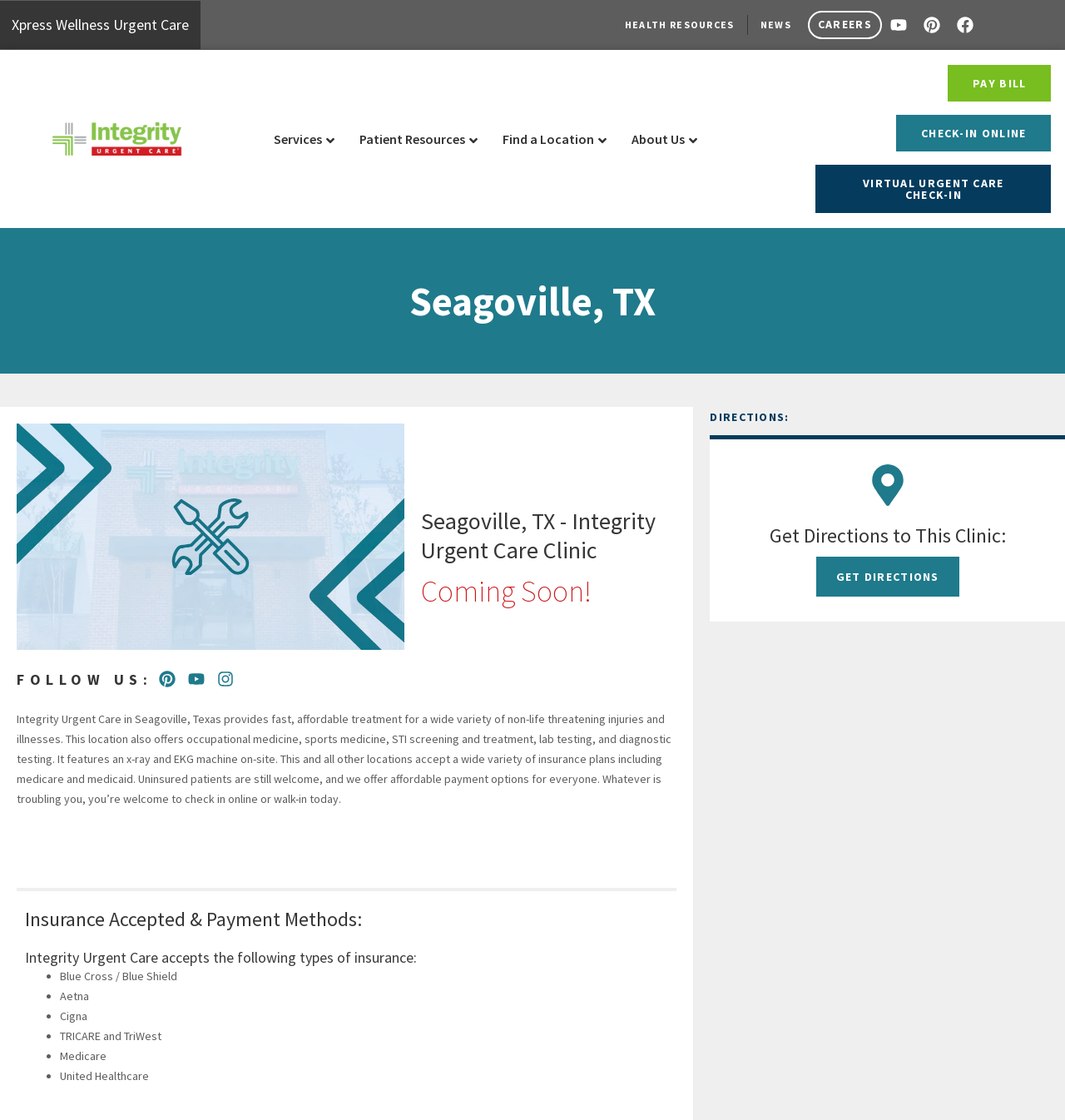What is the location of this urgent care clinic?
Answer with a single word or short phrase according to what you see in the image.

Seagoville, TX